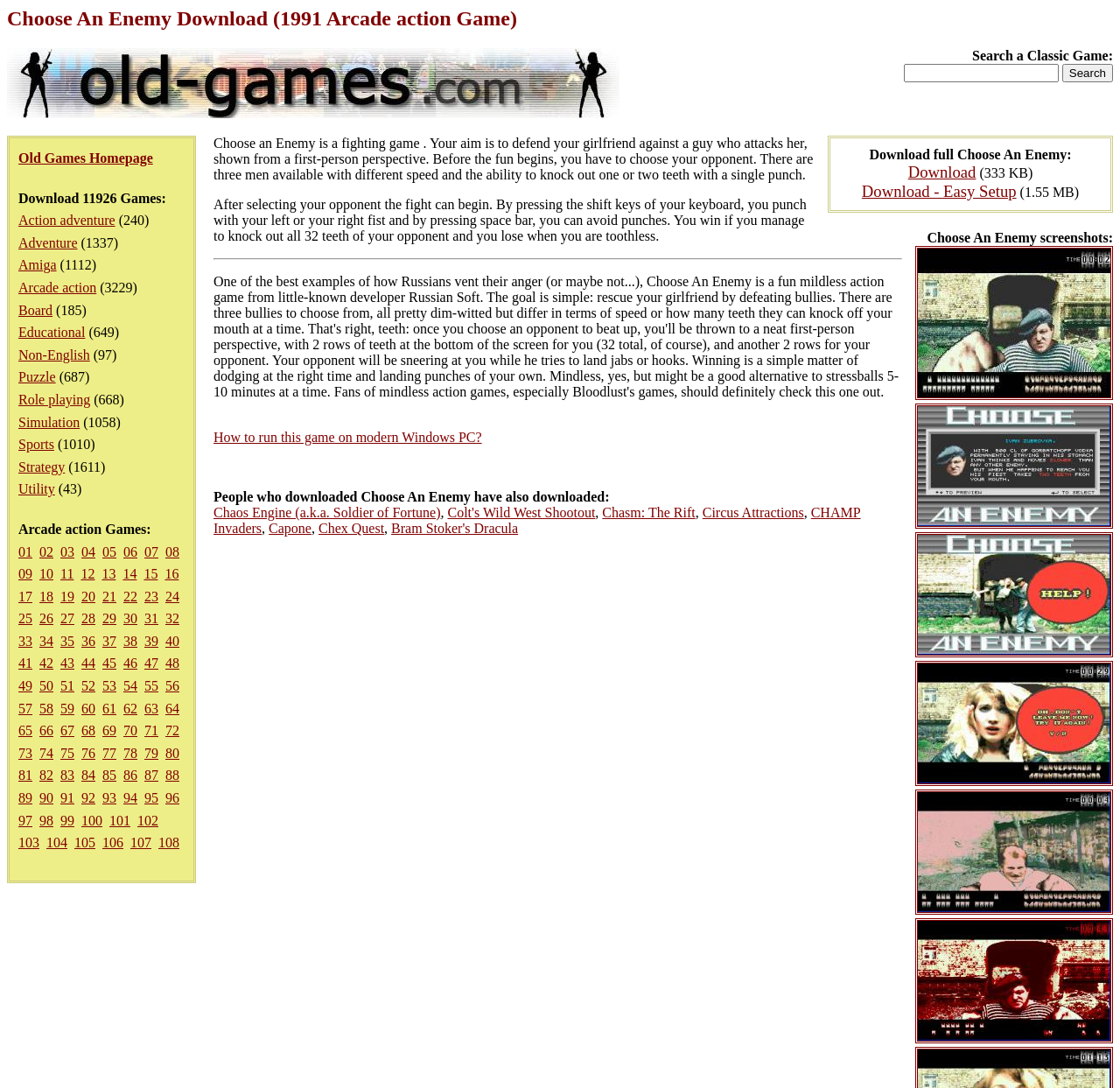What is the purpose of the search bar?
Give a one-word or short-phrase answer derived from the screenshot.

Search classic games